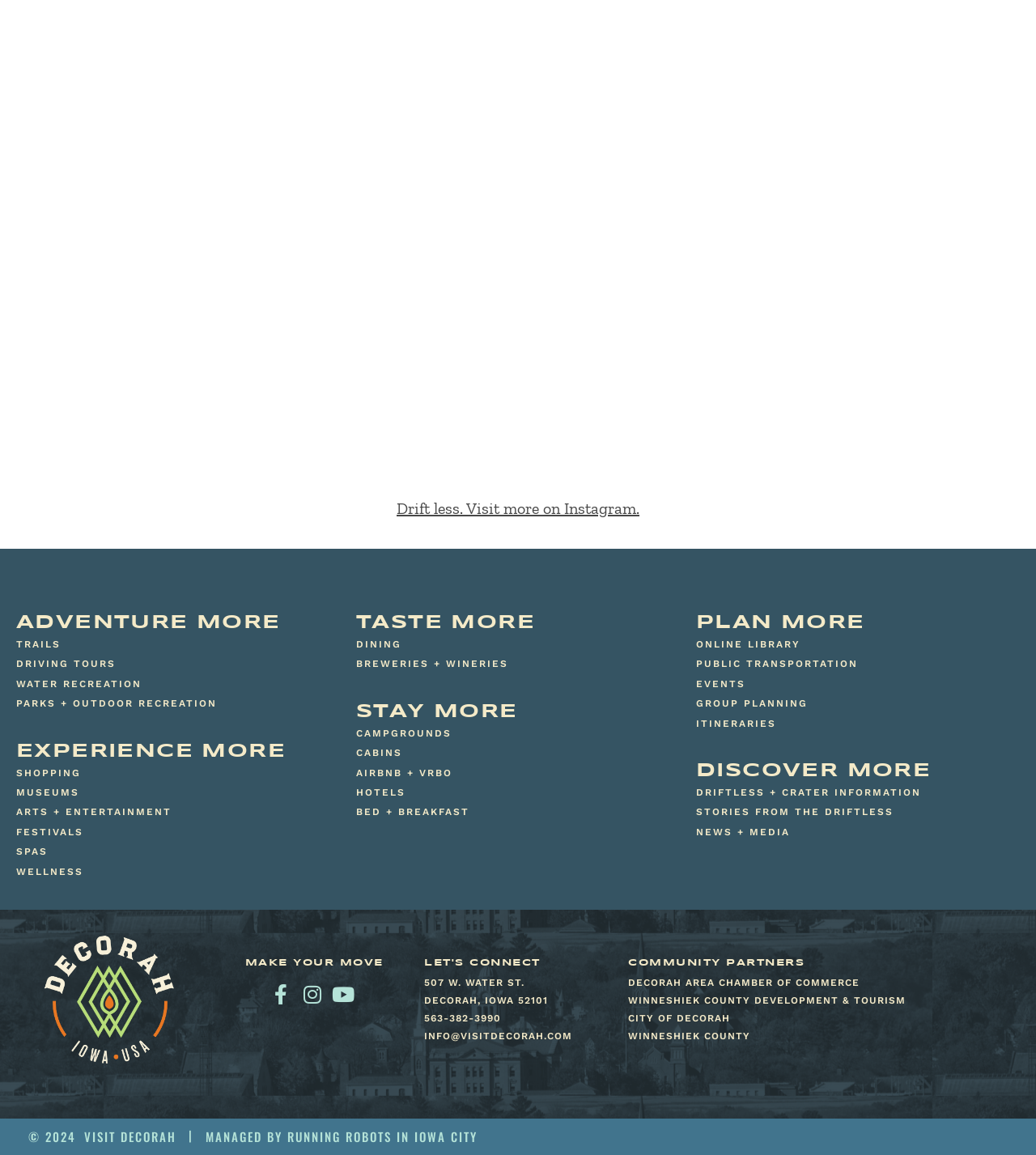Please look at the image and answer the question with a detailed explanation: What is the name of the city being promoted?

The city's name is mentioned in the address '507 W. WATER ST. DECORAH, IOWA 52101' and also in the link 'CITY OF DECORAH'.